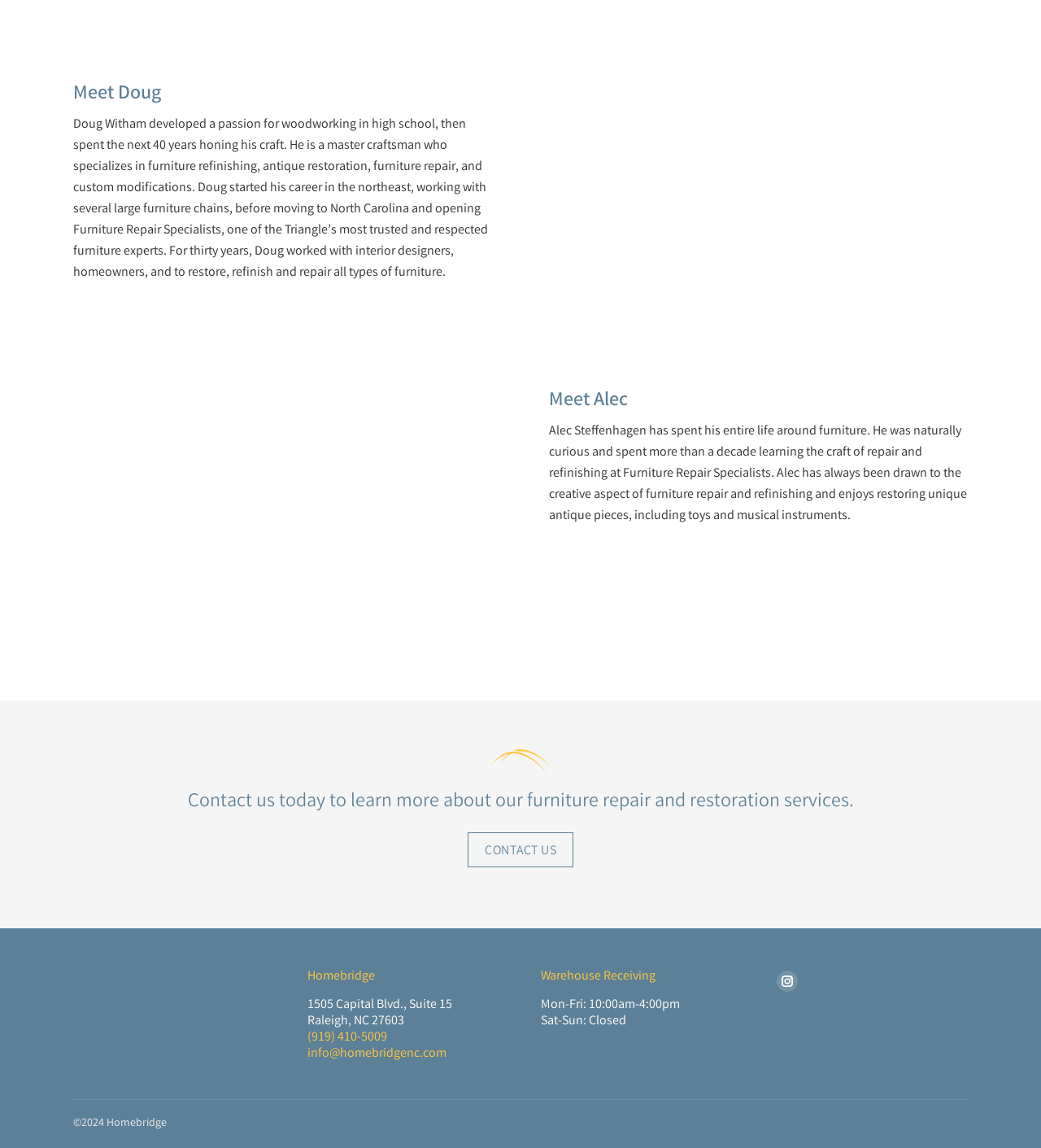What is the social media platform represented by the icon?
Using the image, answer in one word or phrase.

Instagram